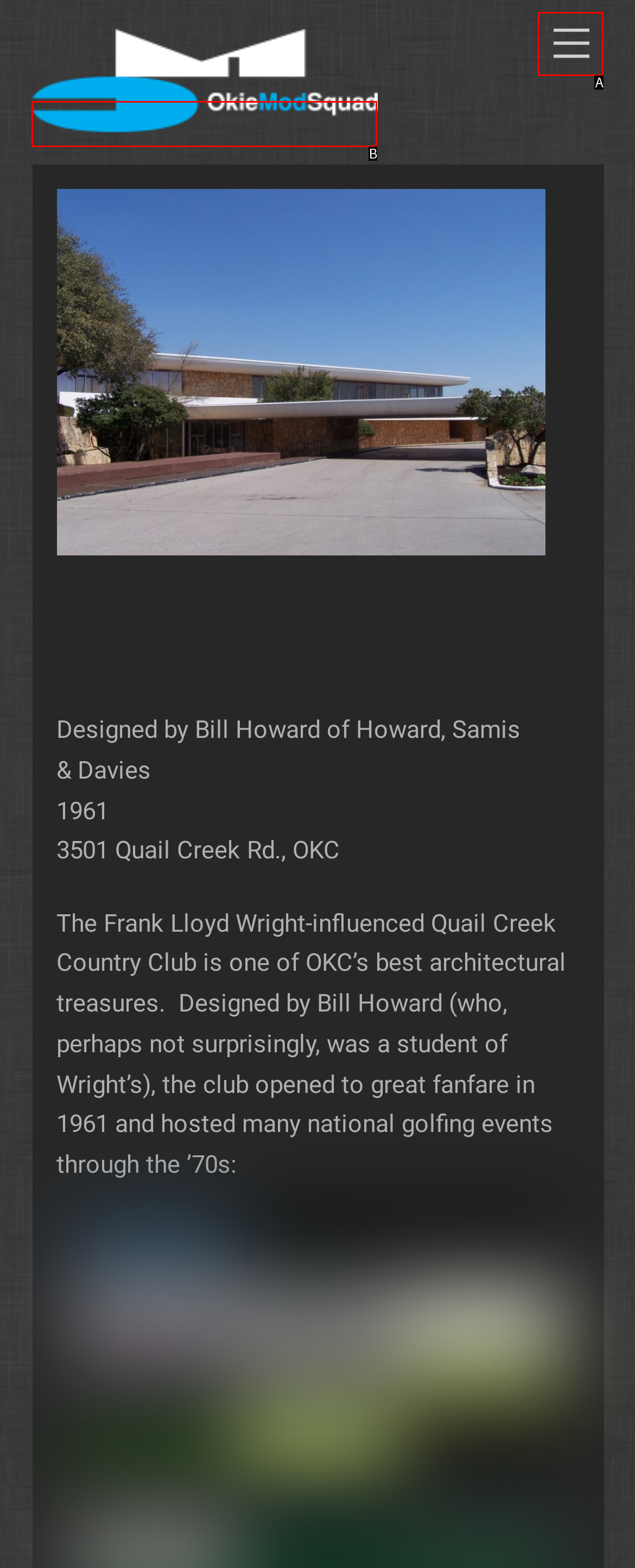Which option aligns with the description: title="OKC Mod"? Respond by selecting the correct letter.

B